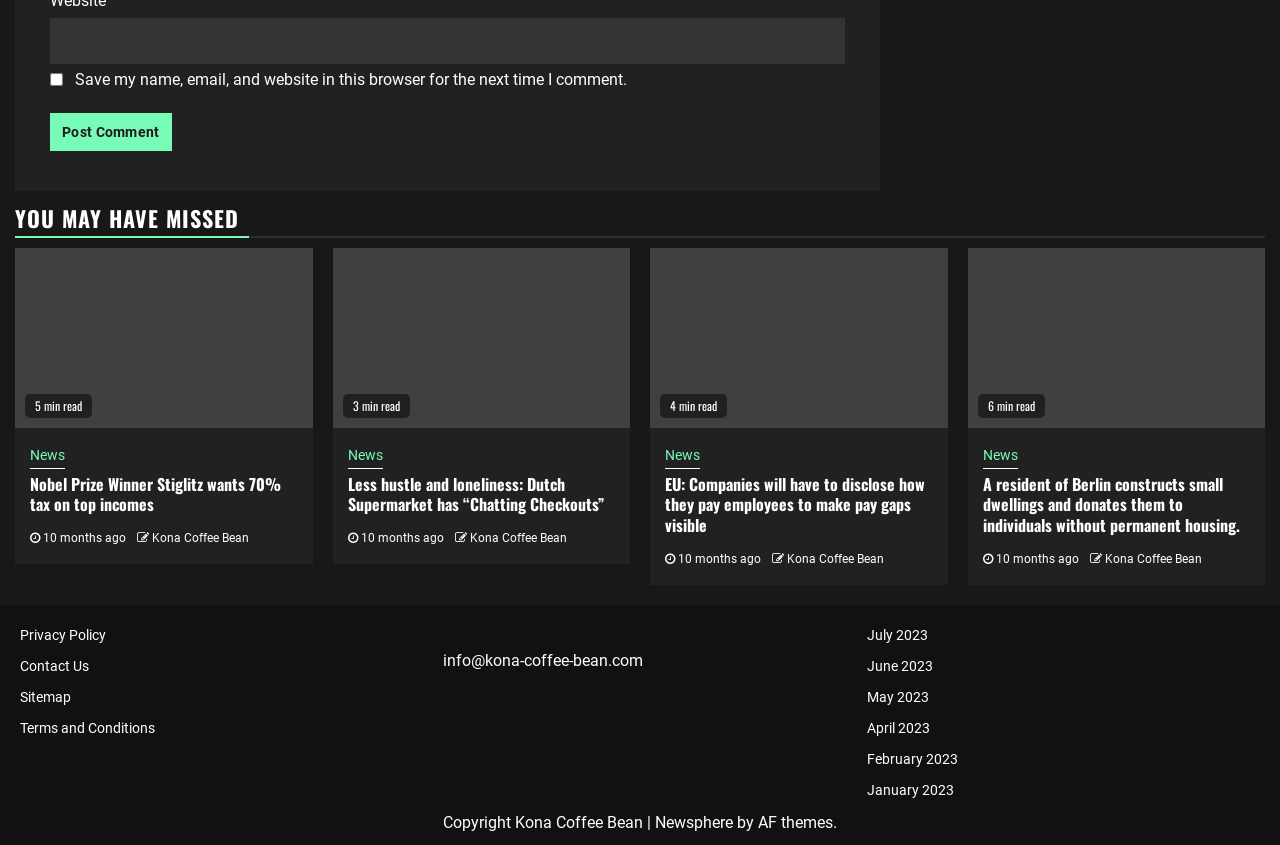Show the bounding box coordinates for the element that needs to be clicked to execute the following instruction: "check the privacy policy". Provide the coordinates in the form of four float numbers between 0 and 1, i.e., [left, top, right, bottom].

[0.016, 0.742, 0.083, 0.761]